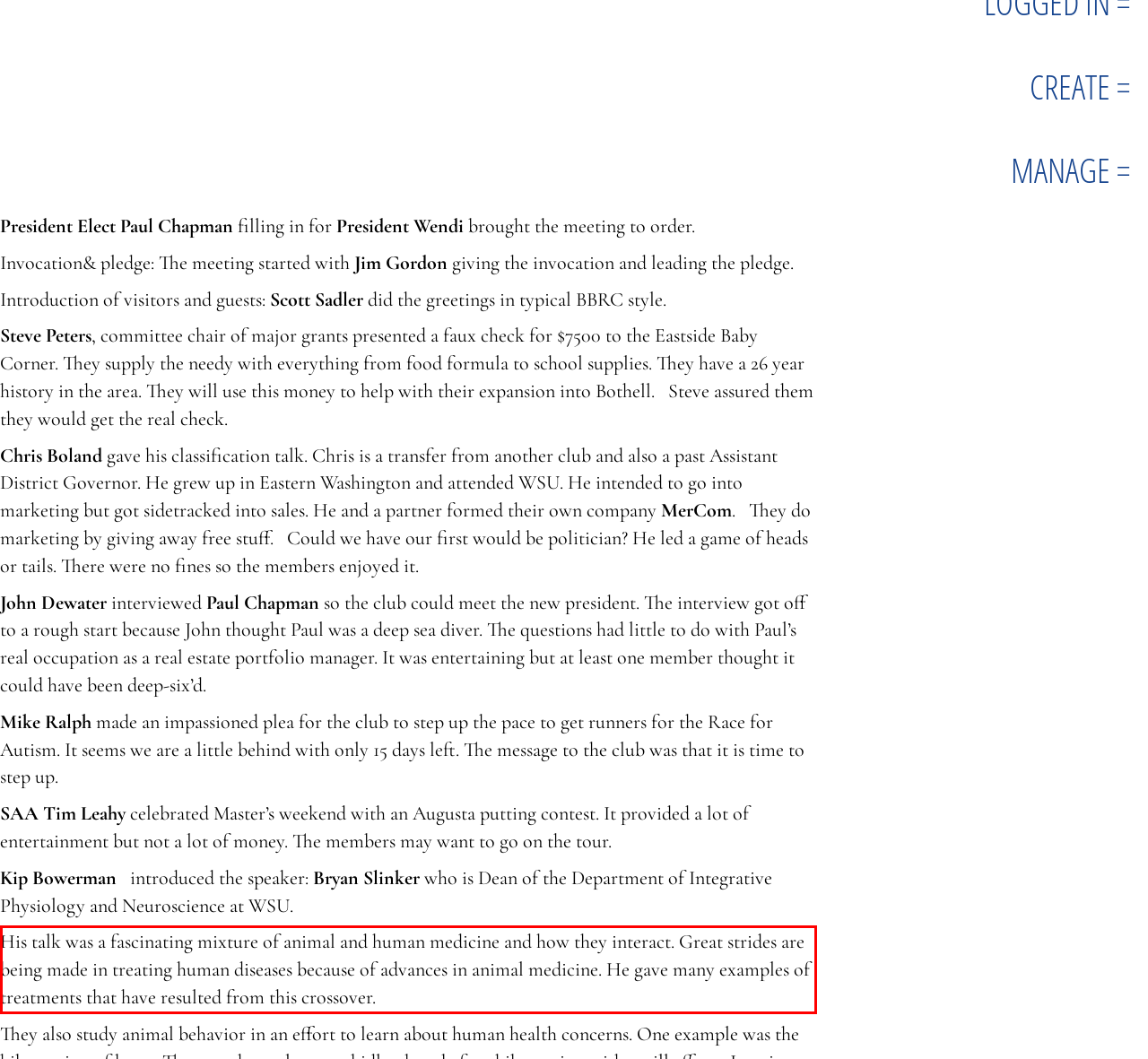Please identify the text within the red rectangular bounding box in the provided webpage screenshot.

His talk was a fascinating mixture of animal and human medicine and how they interact. Great strides are being made in treating human diseases because of advances in animal medicine. He gave many examples of treatments that have resulted from this crossover.